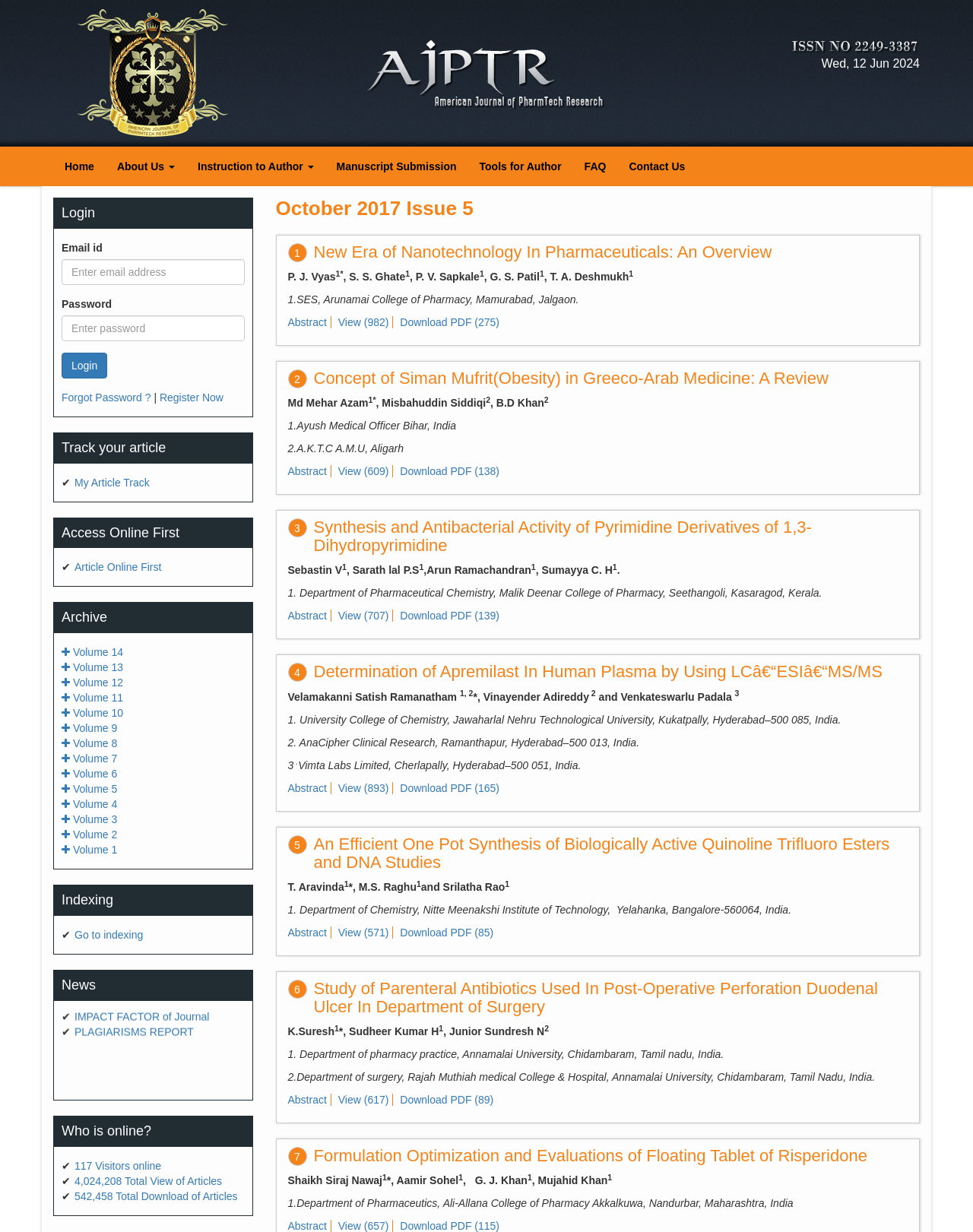What is the date displayed on the webpage?
Look at the screenshot and provide an in-depth answer.

The date is displayed on the webpage as a static text element with the bounding box coordinates [0.844, 0.046, 0.945, 0.057].